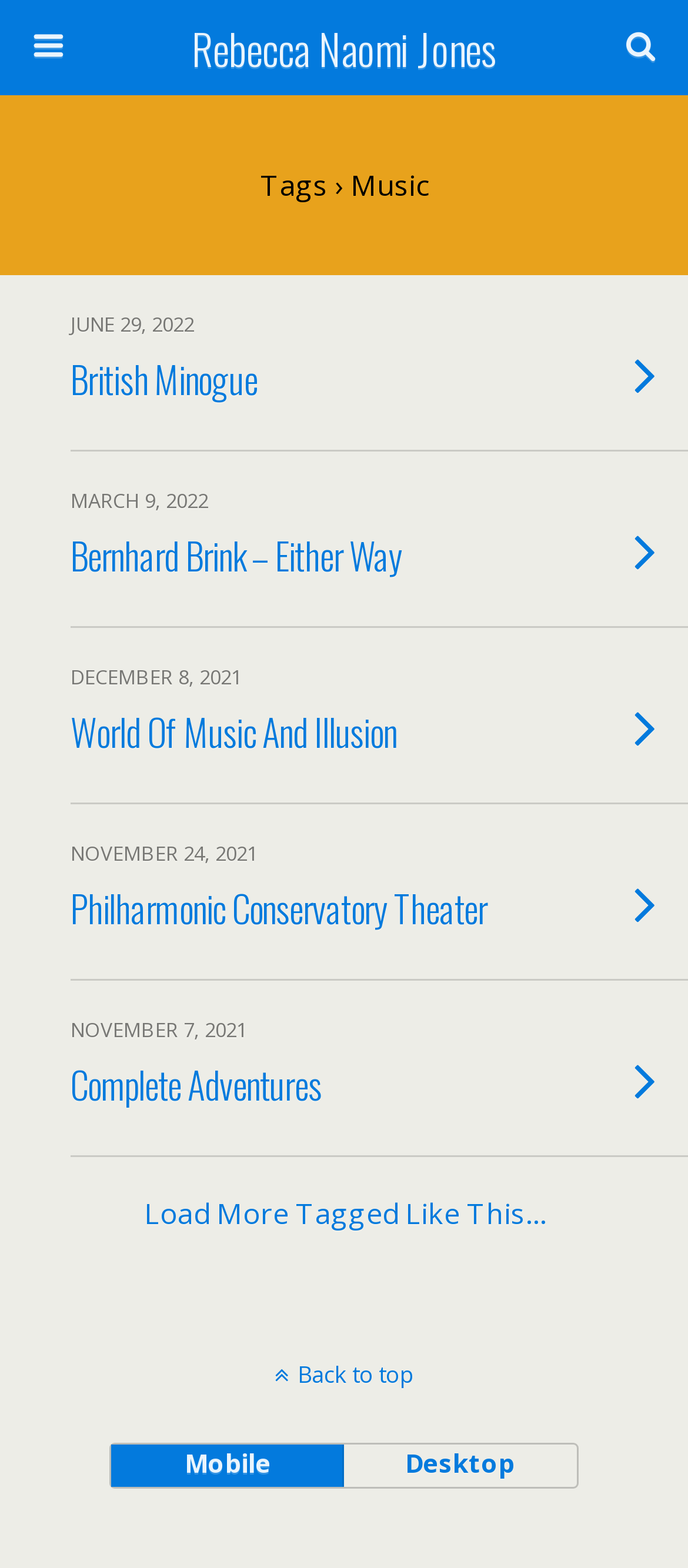Answer in one word or a short phrase: 
What are the two layout options available on this webpage?

Mobile and Desktop